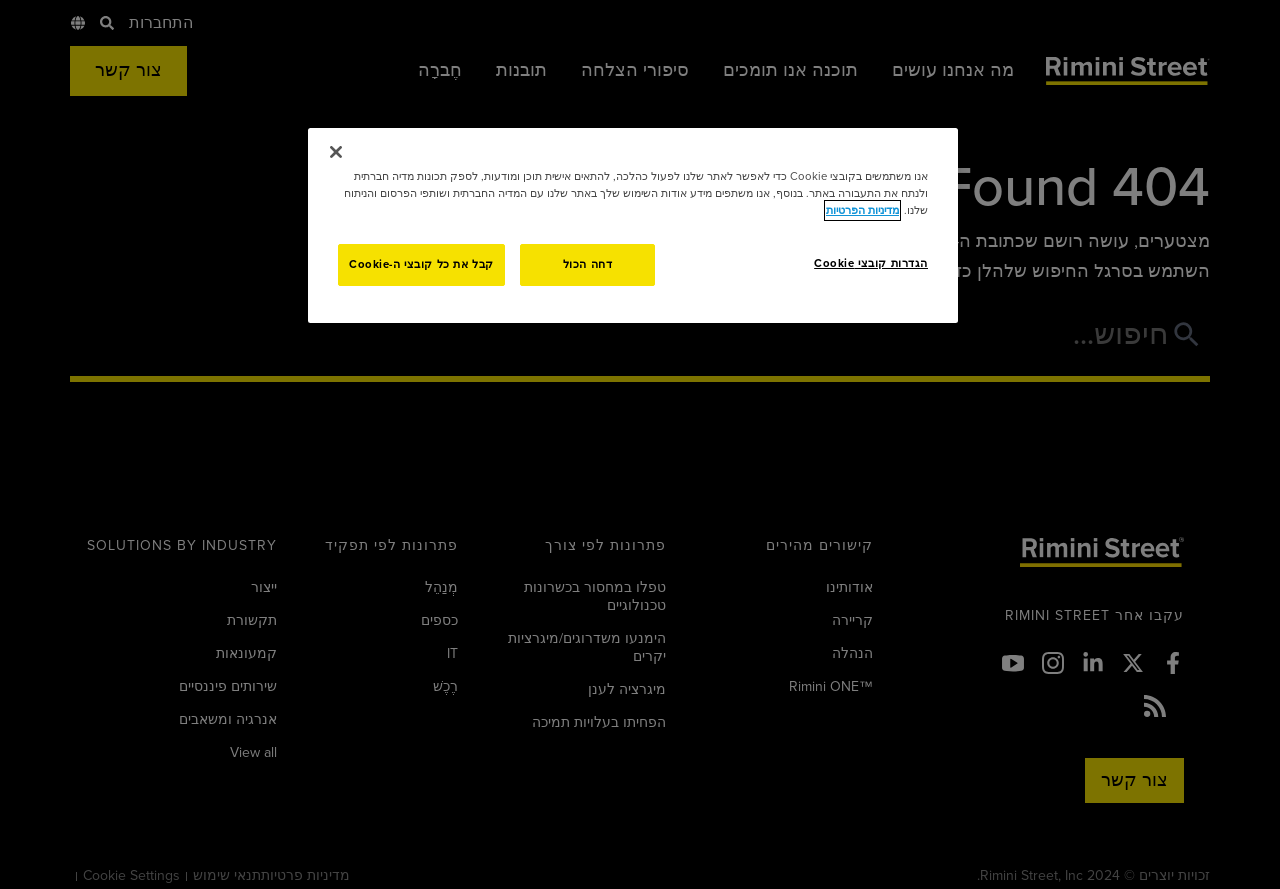Please specify the bounding box coordinates of the clickable region to carry out the following instruction: "View all solutions by industry". The coordinates should be four float numbers between 0 and 1, in the format [left, top, right, bottom].

[0.18, 0.834, 0.217, 0.858]